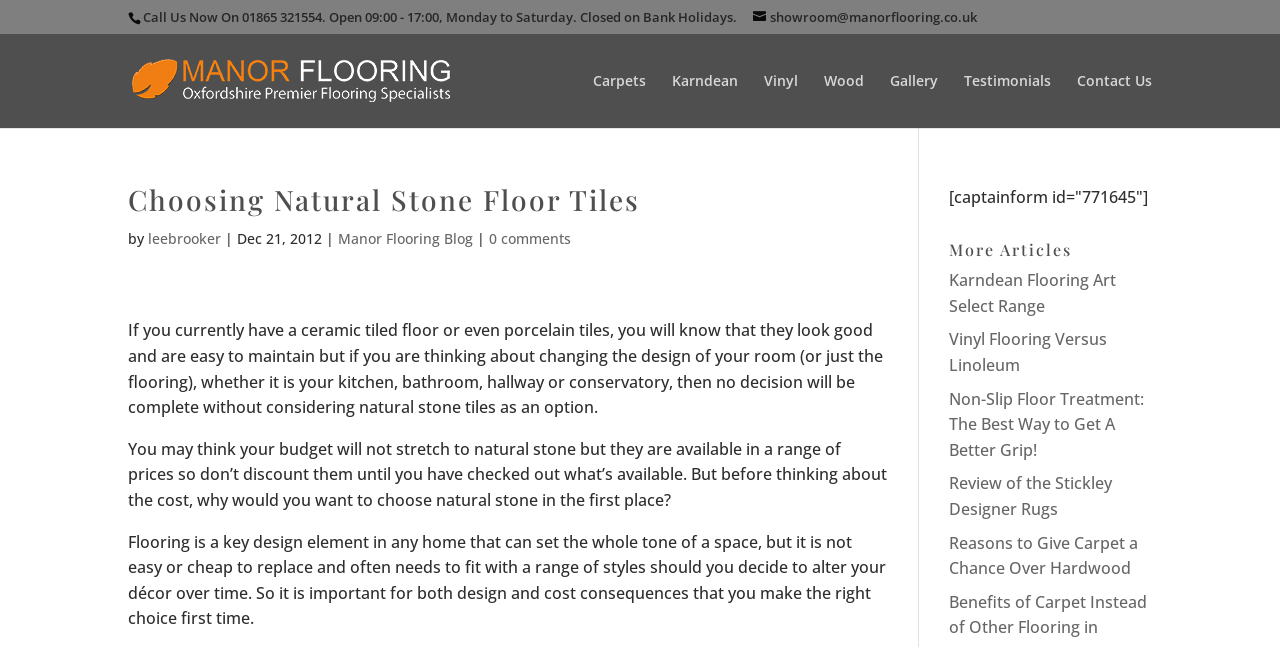Refer to the screenshot and give an in-depth answer to this question: Who is the author of the article?

I found the author's name by looking at the link element with the text 'leebrooker' which is located near the heading 'Choosing Natural Stone Floor Tiles'.